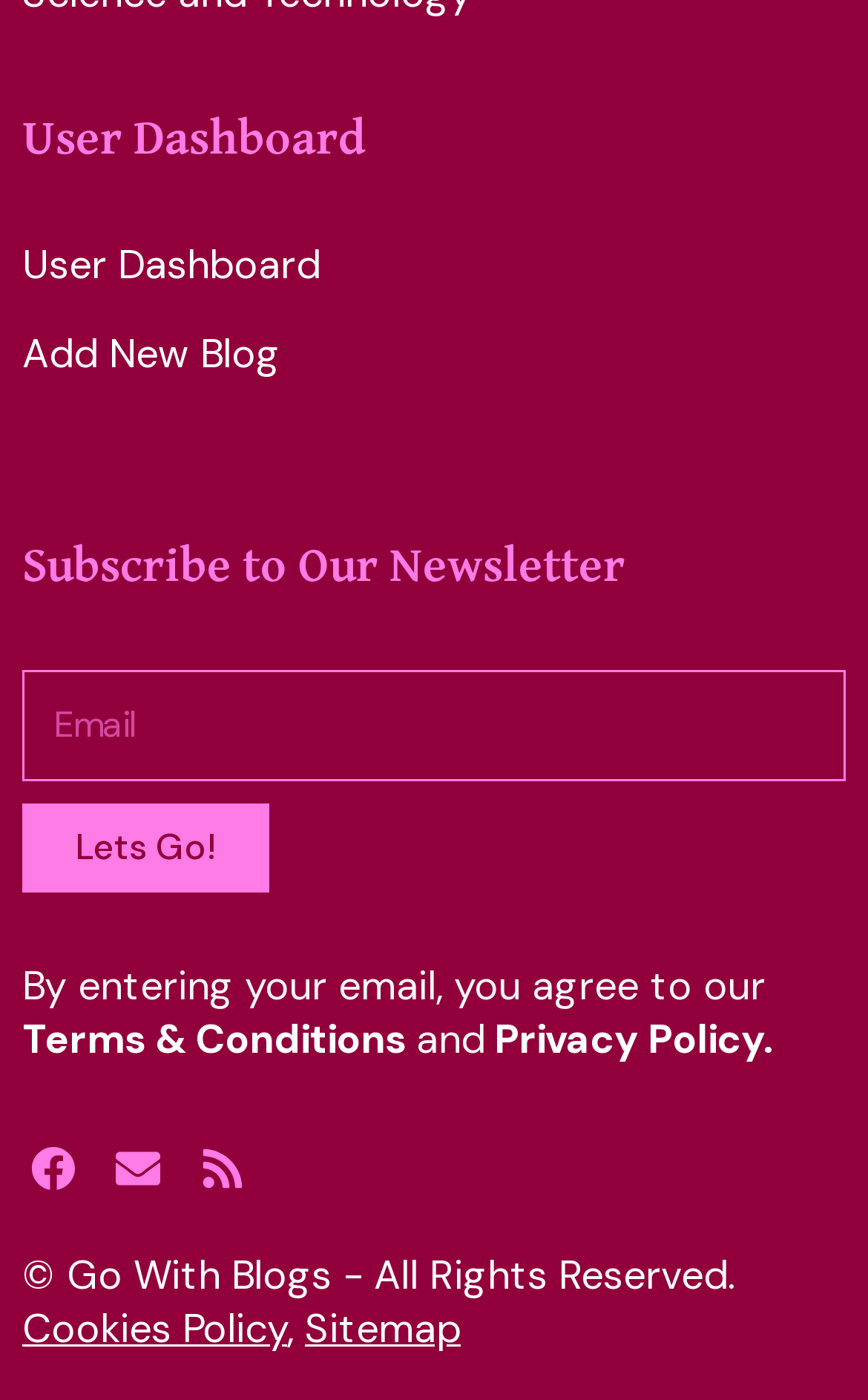Please determine the bounding box coordinates of the clickable area required to carry out the following instruction: "Click on 'Lets Go!' button". The coordinates must be four float numbers between 0 and 1, represented as [left, top, right, bottom].

[0.026, 0.575, 0.31, 0.638]